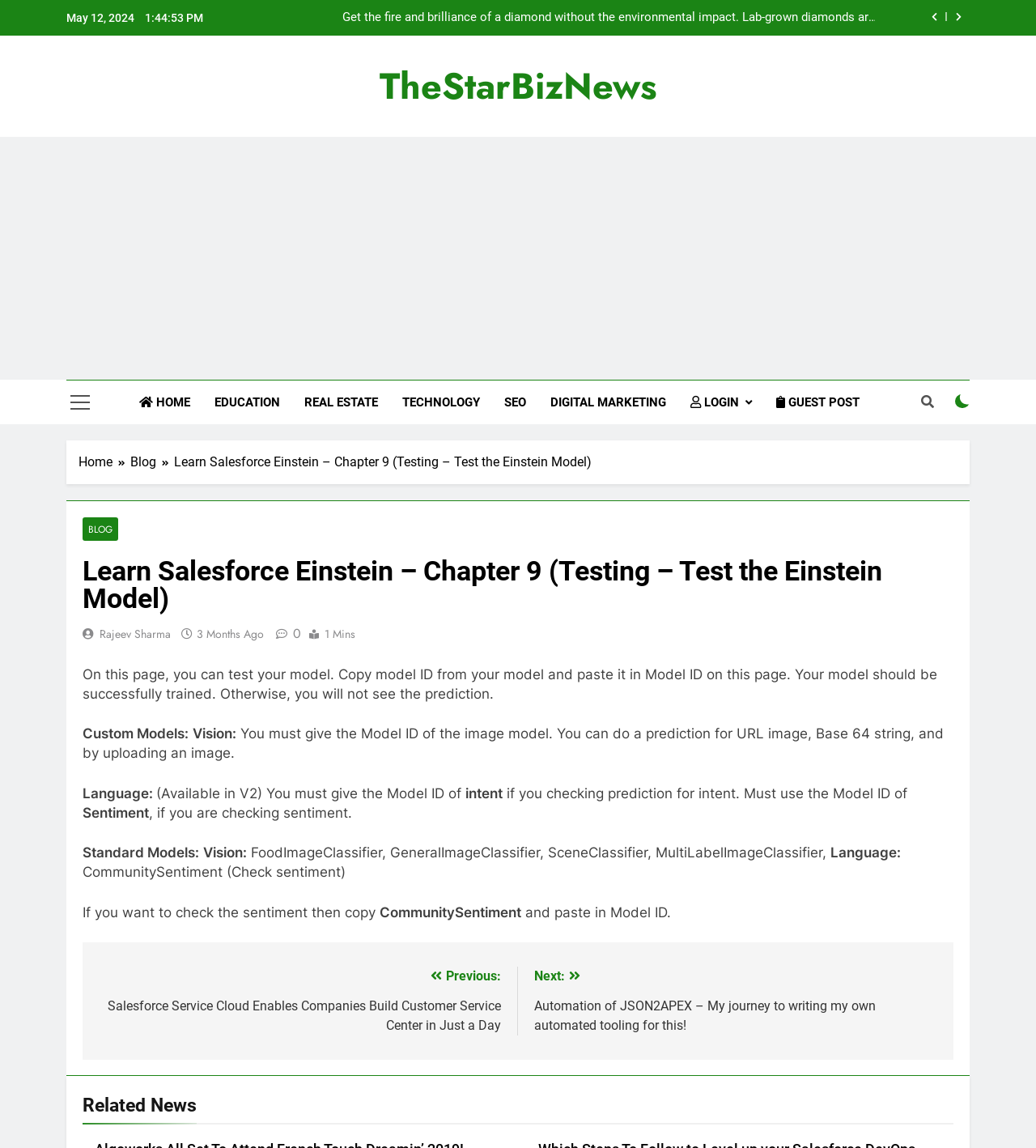Please determine the bounding box coordinates for the element that should be clicked to follow these instructions: "click on the login button".

None